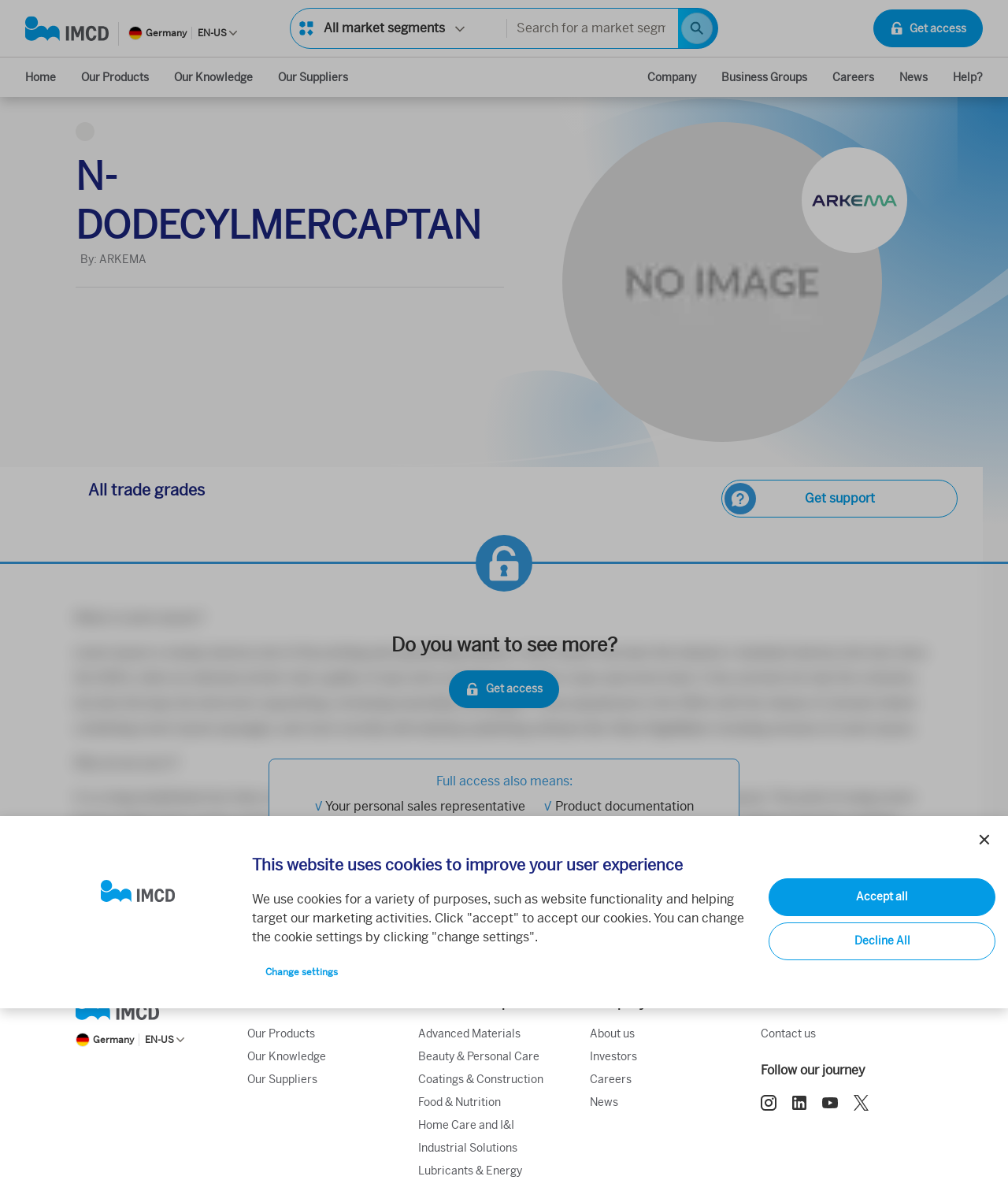How many links are there in the 'Business Groups' section?
Based on the image, provide your answer in one word or phrase.

6